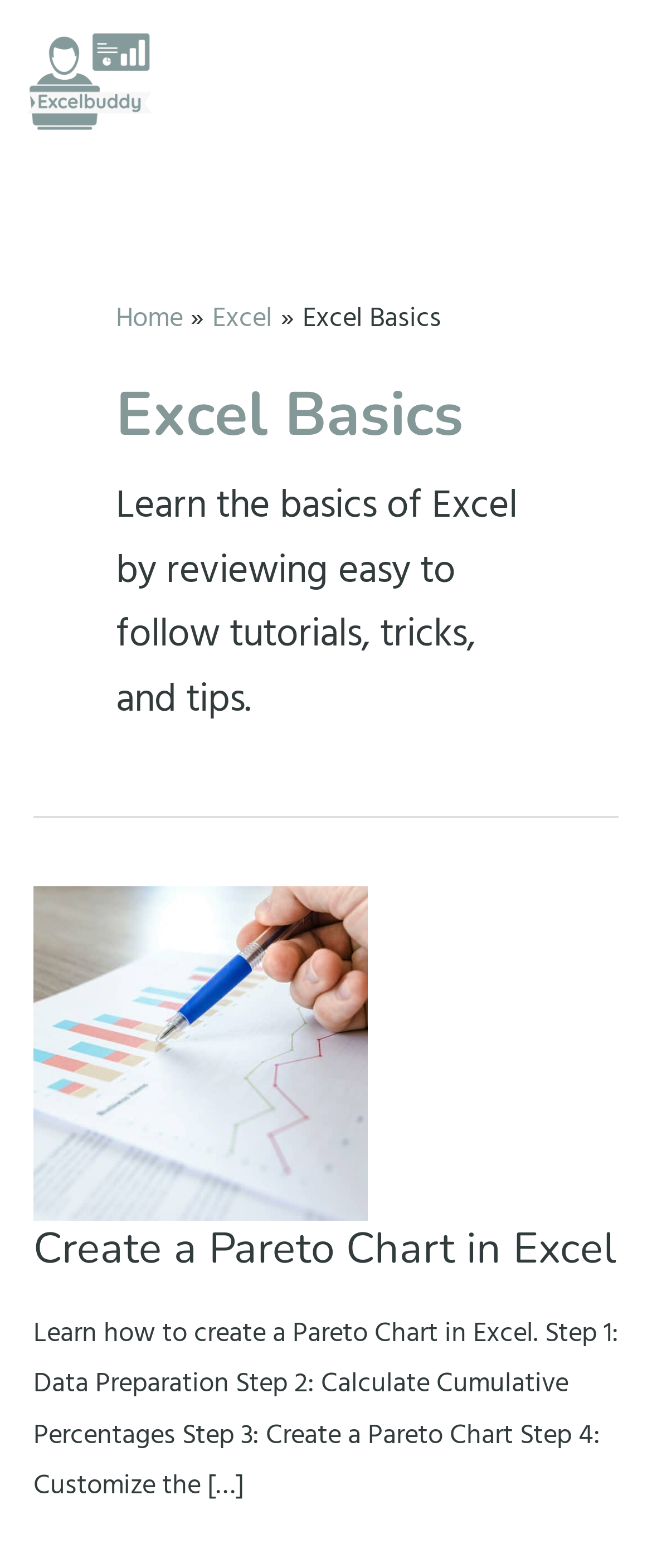From the image, can you give a detailed response to the question below:
What type of chart is being discussed?

The type of chart being discussed is a Pareto Chart, as mentioned in the link 'Pareto Chart' and the heading 'Create a Pareto Chart in Excel'.